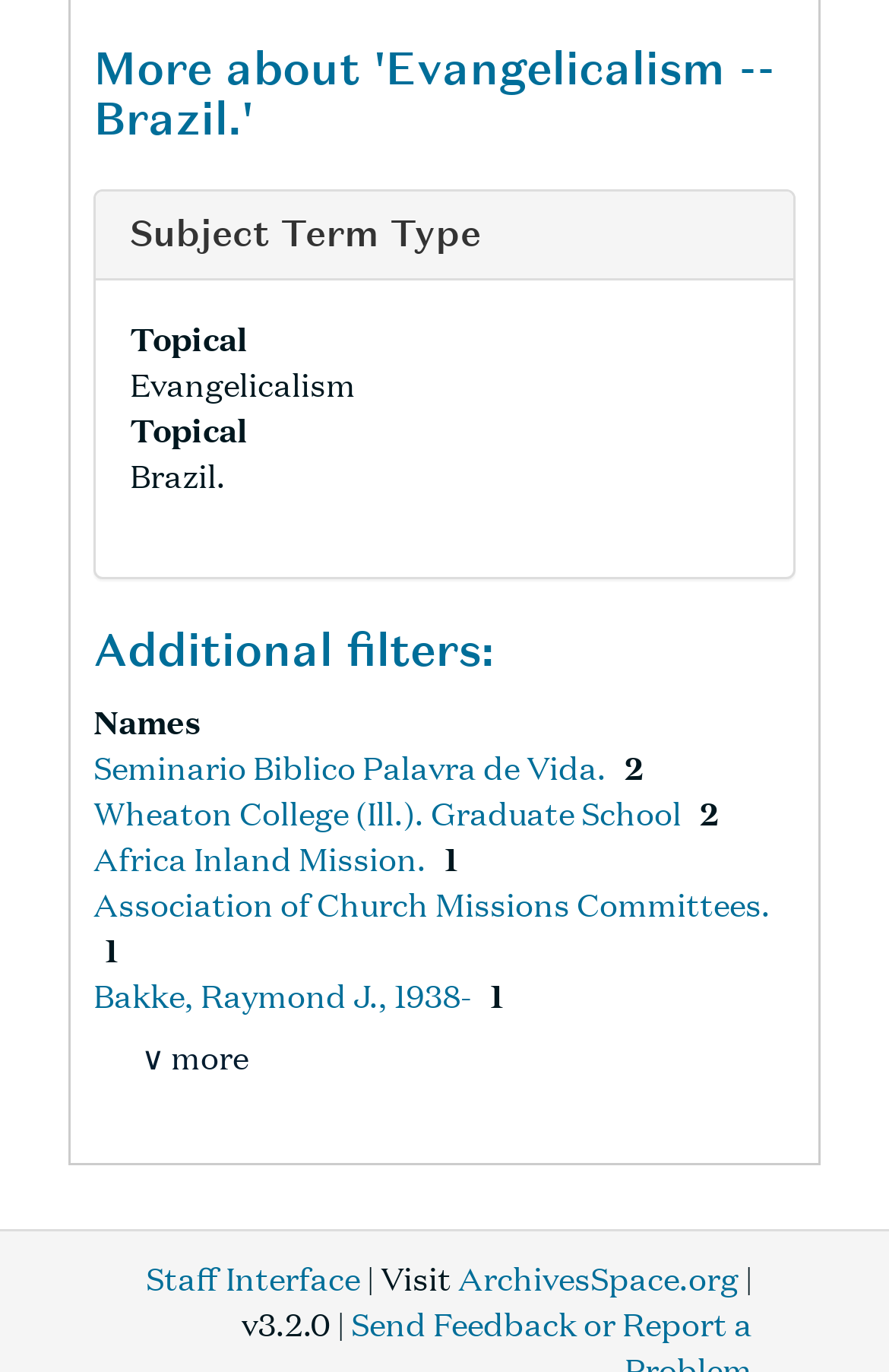Locate the bounding box of the UI element described by: "Bakke, Raymond J., 1938-" in the given webpage screenshot.

[0.105, 0.706, 0.538, 0.741]